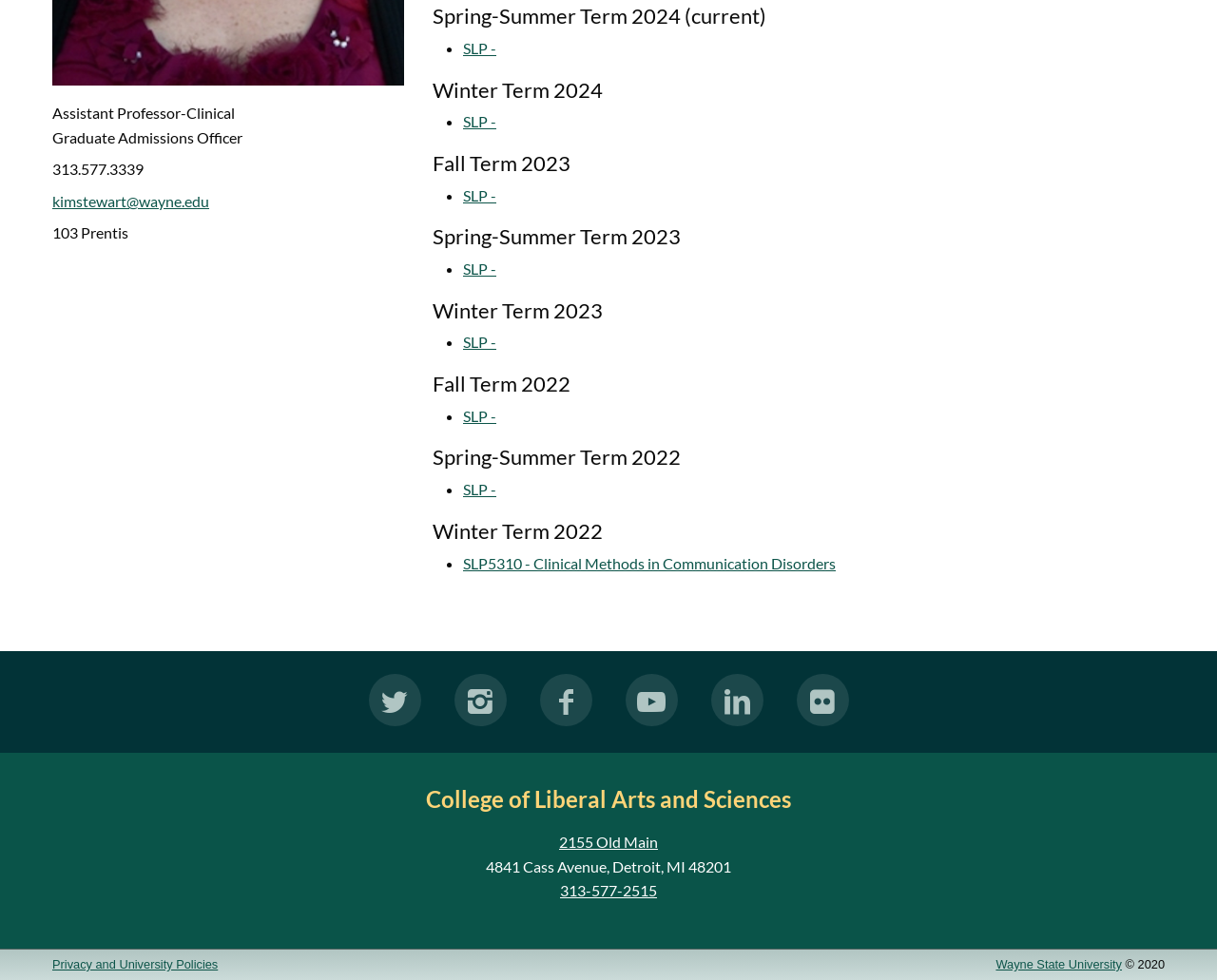Using the webpage screenshot and the element description Privacy and University Policies, determine the bounding box coordinates. Specify the coordinates in the format (top-left x, top-left y, bottom-right x, bottom-right y) with values ranging from 0 to 1.

[0.043, 0.977, 0.179, 0.991]